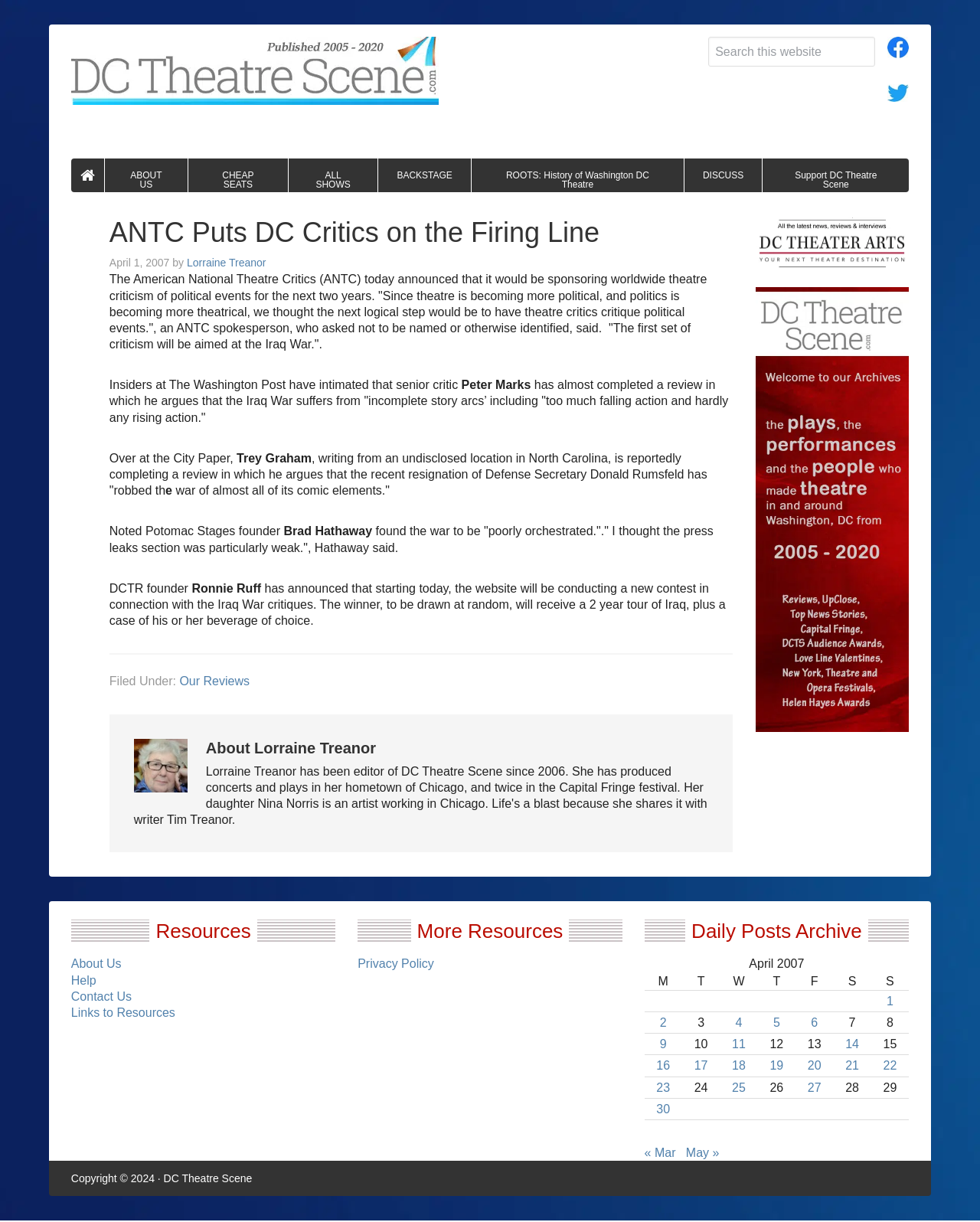Identify the first-level heading on the webpage and generate its text content.

ANTC Puts DC Critics on the Firing Line